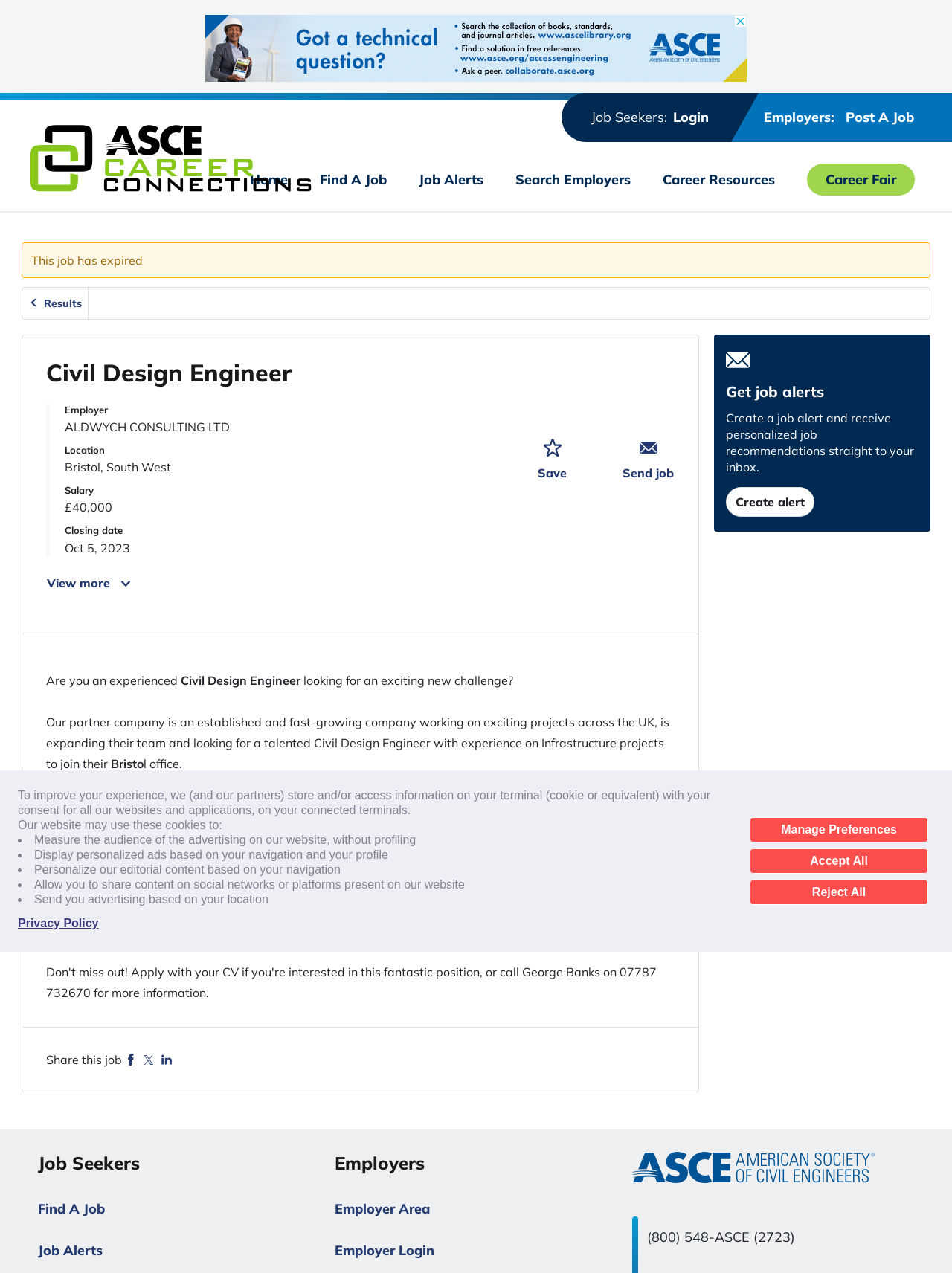Please provide a detailed answer to the question below by examining the image:
What software skills are required for the job?

I found the software skills required for the job by examining the job description on the webpage, which mentions 'AutoCAD', 'Civil 3D', and 'MicroDrainage' as required skills. These skills are likely to be necessary for the job.